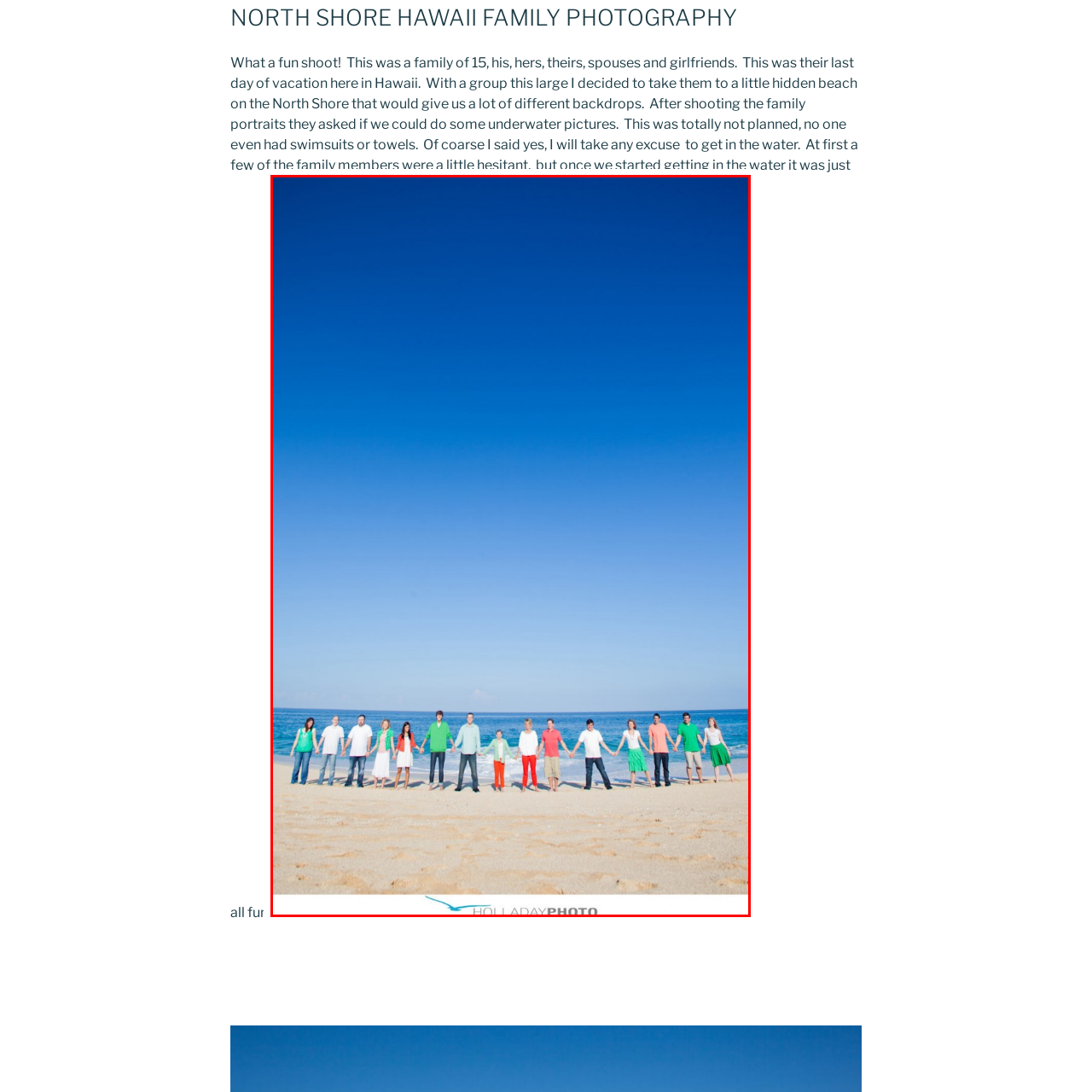Explain in detail what is happening in the red-marked area of the image.

In this vibrant and joyful family portrait taken on a beautiful beach in Hawaii, a large group of fifteen individuals stands hand-in-hand, showcasing a sense of unity and fun. Against a backdrop of a brilliant blue sky and gently lapping waves, the diverse family members are stylishly dressed in bright colors, including greens, whites, and pops of red. They appear to be enjoying their last day of vacation, fully embracing the playful spirit of their time together. This moment captures not only the essence of family bonds but also the adventurous, spontaneous nature of their trip as they prepare for a unique underwater photo shoot that was an unexpected addition to their photo session. The sandy beach adds a warm, inviting element, completing this memorable scene that reflects the joy of family and the beauty of Hawaii.